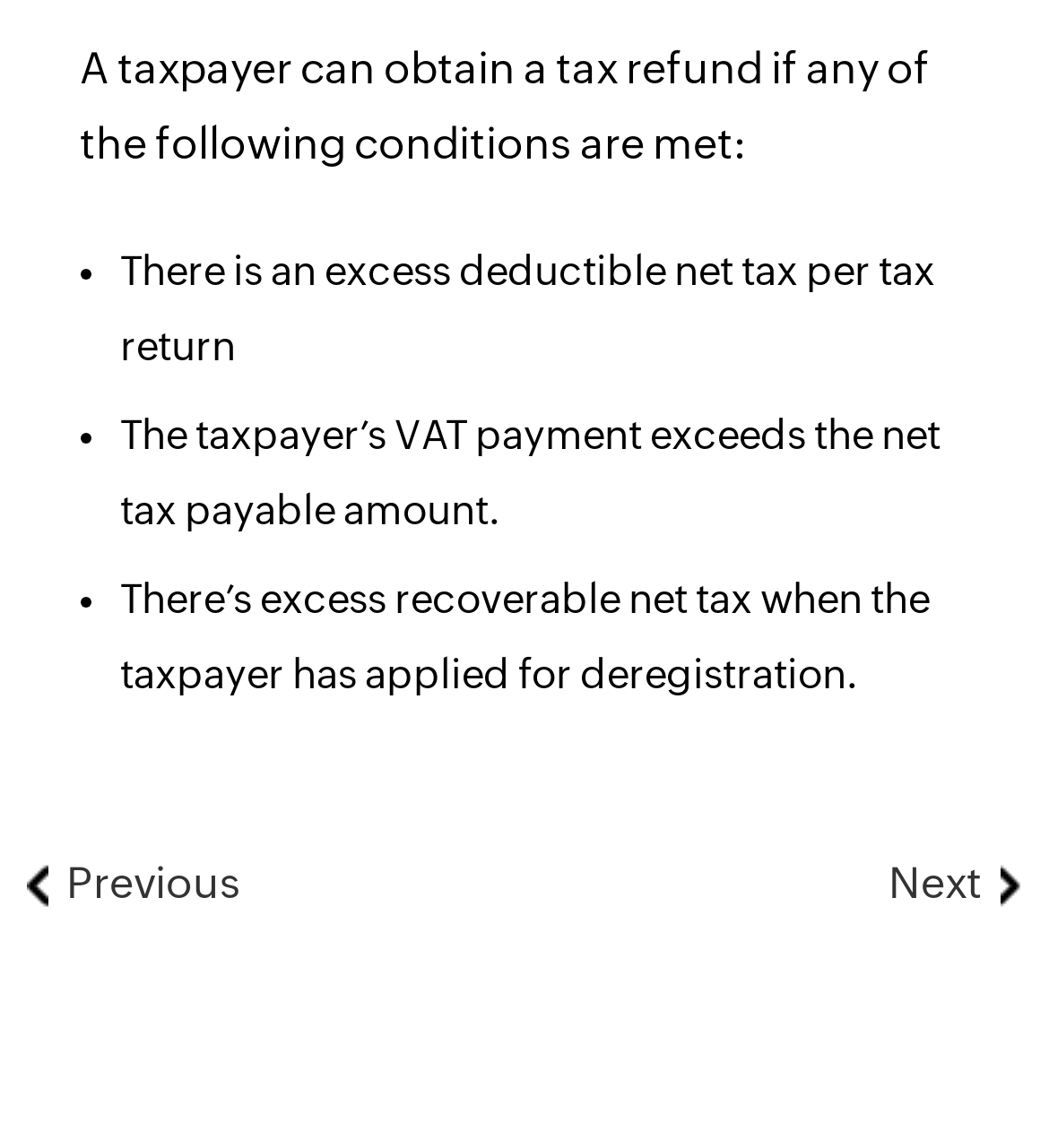What is the vertical position of the 'Previous' link relative to the 'Next' link?
Using the image, answer in one word or phrase.

Above